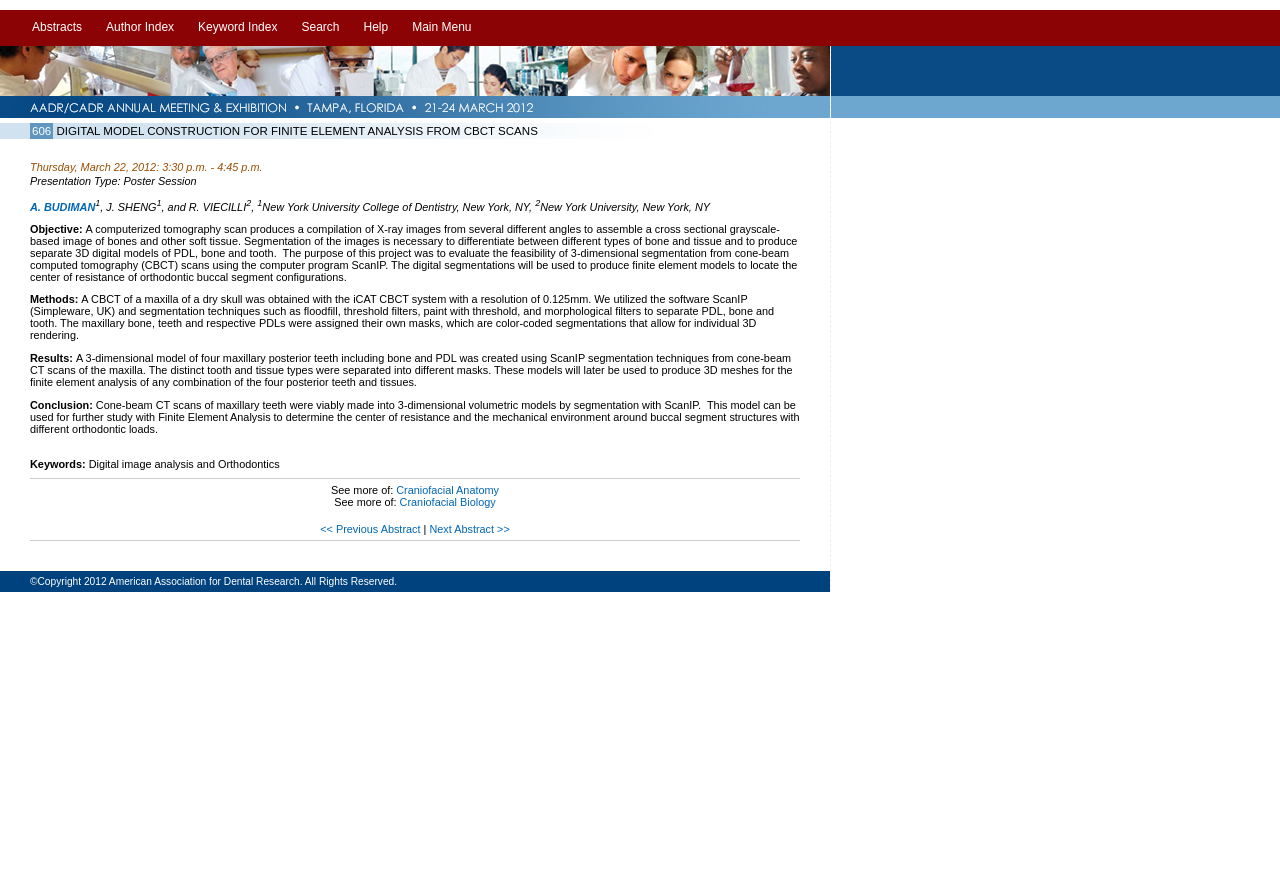Please indicate the bounding box coordinates for the clickable area to complete the following task: "View Craniofacial Anatomy abstracts". The coordinates should be specified as four float numbers between 0 and 1, i.e., [left, top, right, bottom].

[0.31, 0.541, 0.39, 0.555]